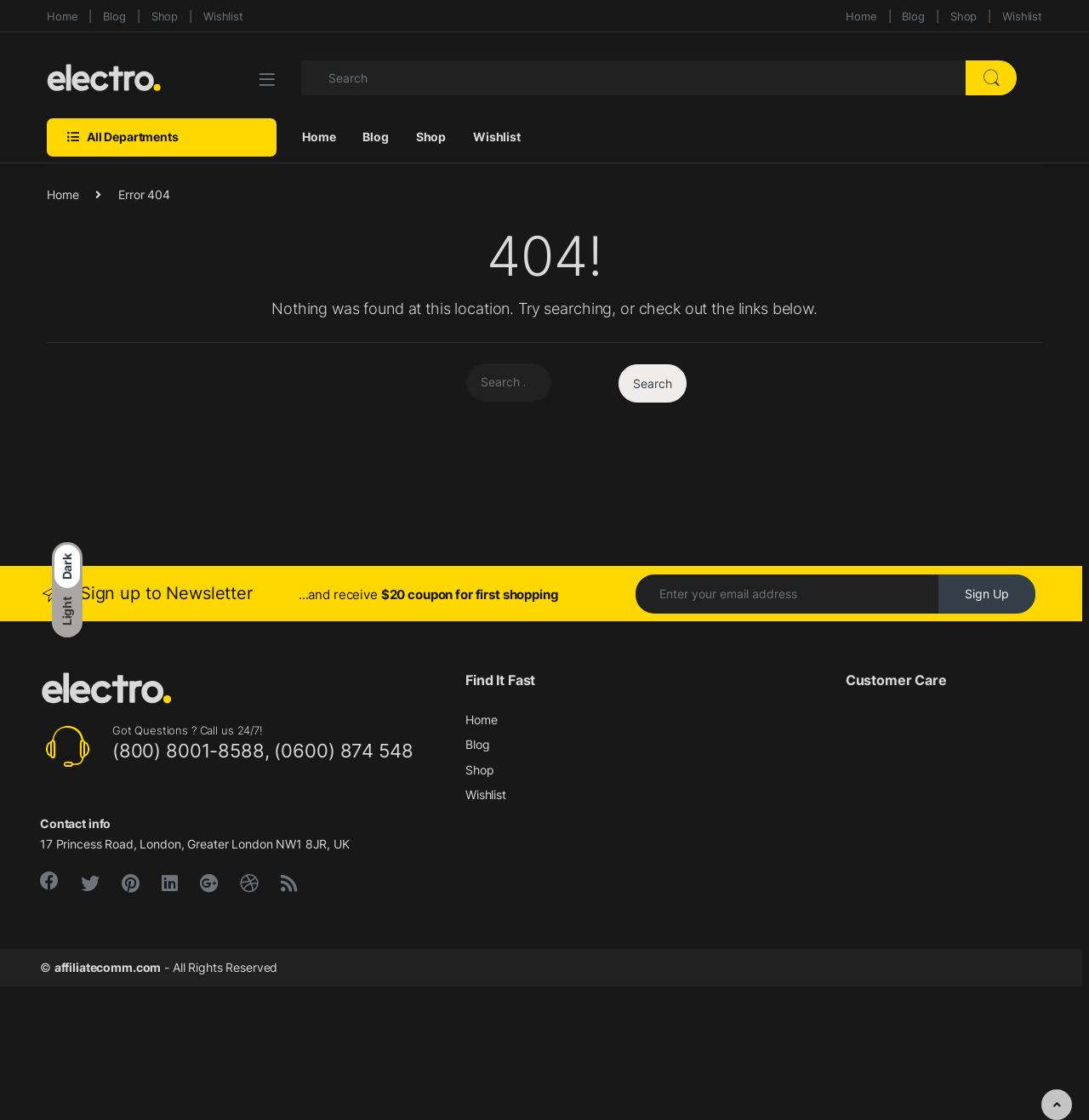Respond to the question below with a single word or phrase:
What is the phone number for customer support?

(800) 8001-8588